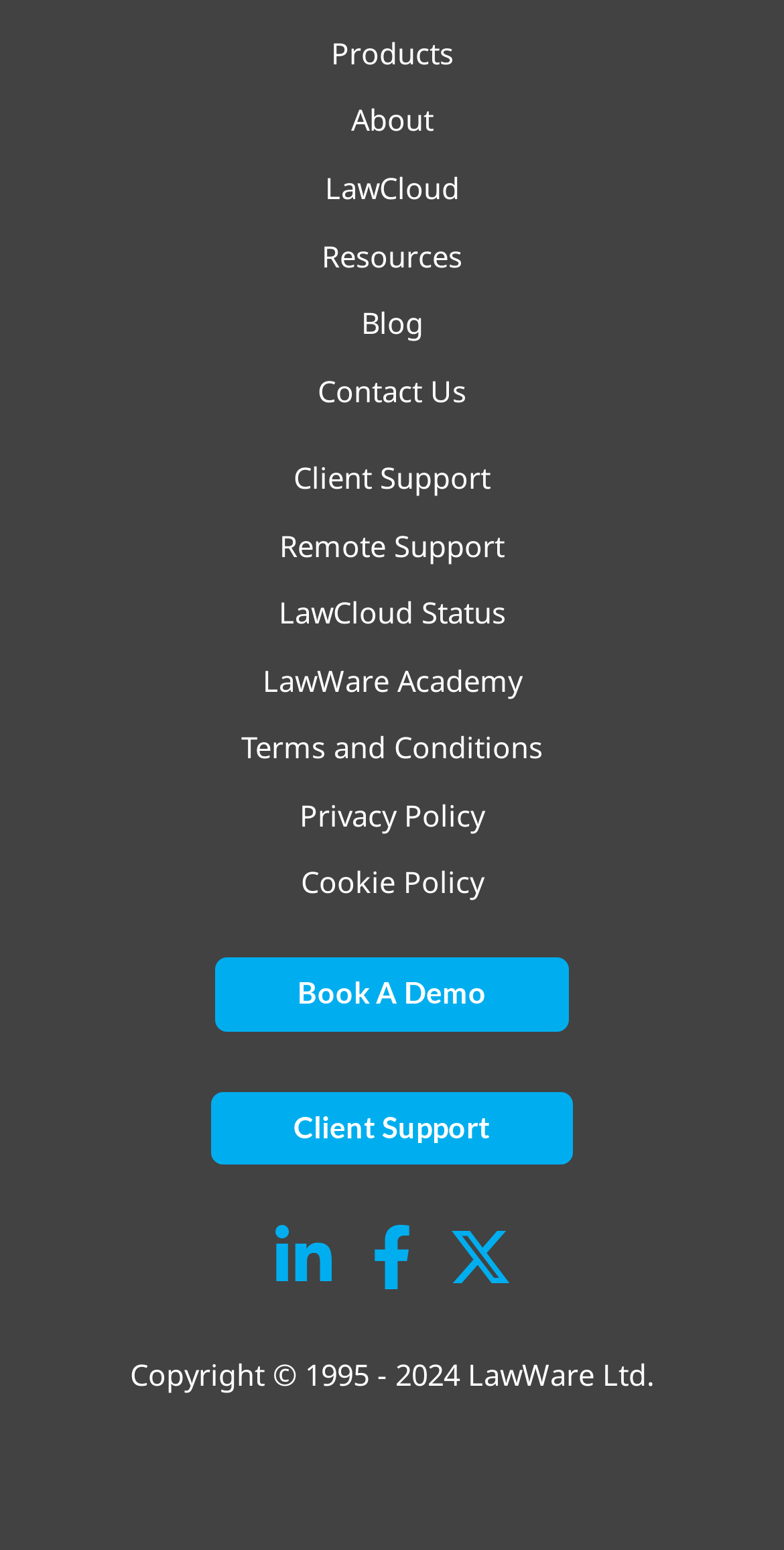What is the text of the 'Book A Demo' button?
Please interpret the details in the image and answer the question thoroughly.

I found the 'Book A Demo' button on the page and extracted its text, which is 'Book A Demo'.